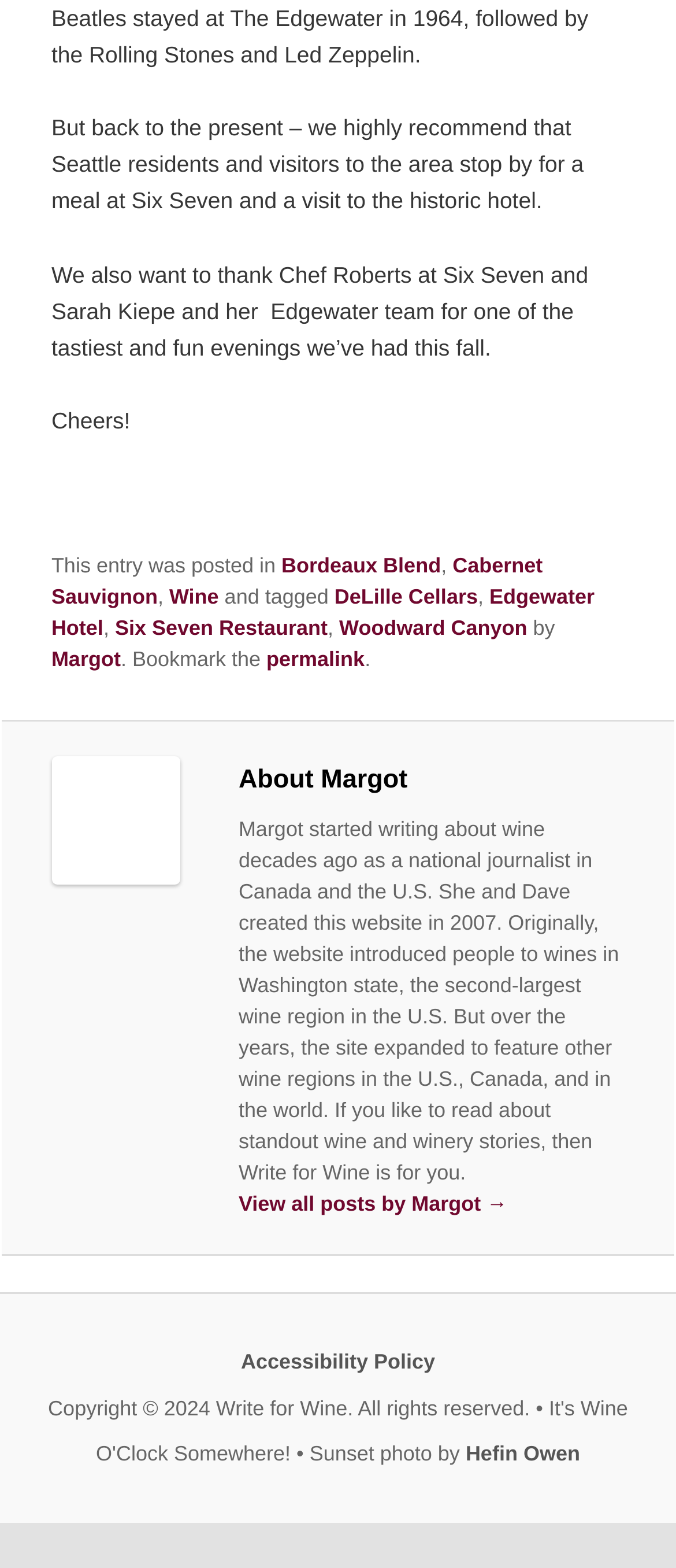Please indicate the bounding box coordinates of the element's region to be clicked to achieve the instruction: "View all posts by Margot". Provide the coordinates as four float numbers between 0 and 1, i.e., [left, top, right, bottom].

[0.353, 0.76, 0.751, 0.775]